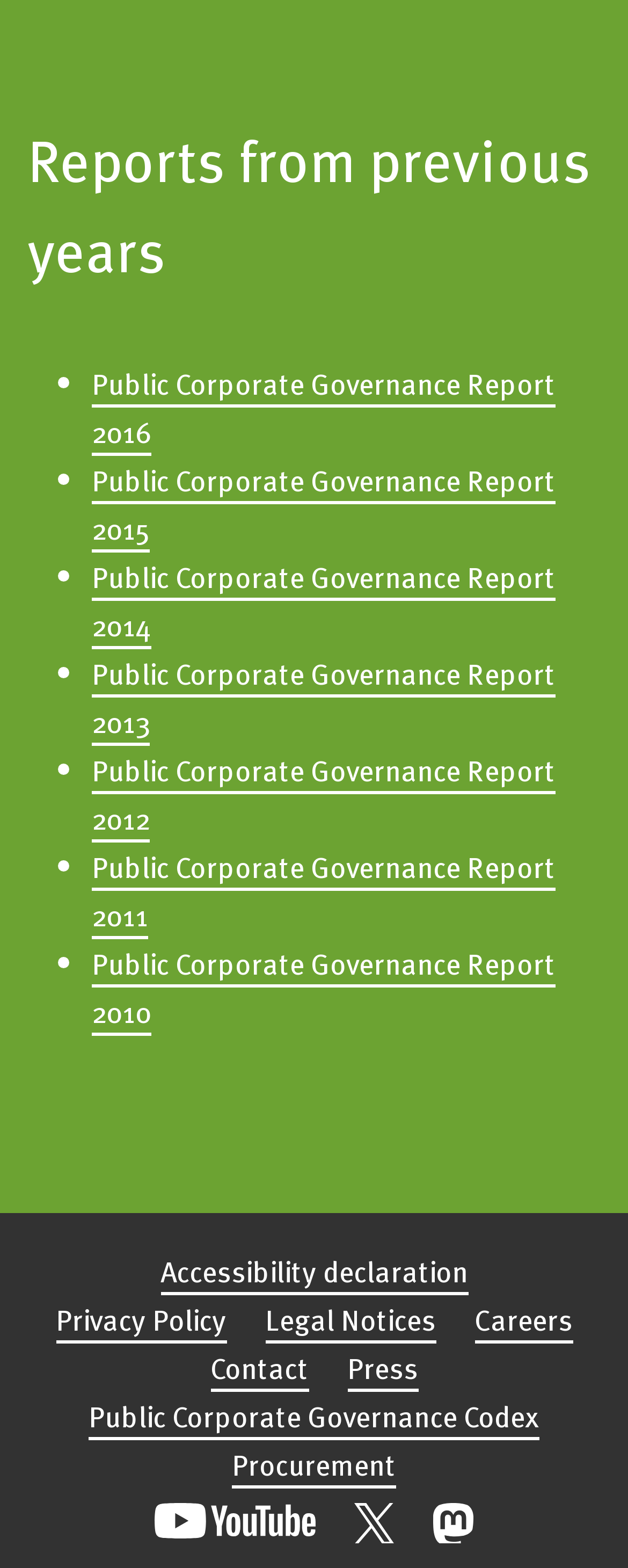Please identify the bounding box coordinates of the clickable area that will allow you to execute the instruction: "Read Public Corporate Governance Report 2015".

[0.146, 0.292, 0.885, 0.352]